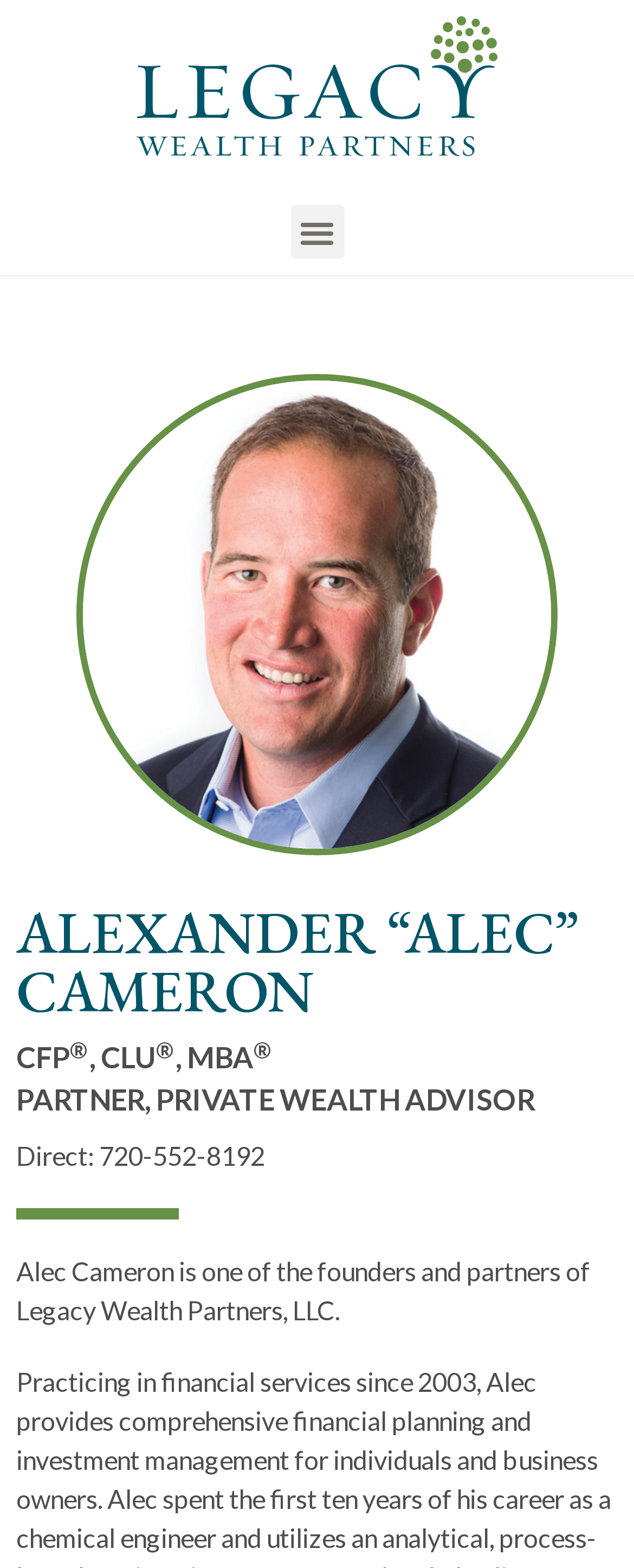Please answer the following question as detailed as possible based on the image: 
What is the phone number to contact Alec Cameron?

I found this phone number in the heading 'Direct: 720-552-8192' which is a contact information for Alec Cameron.